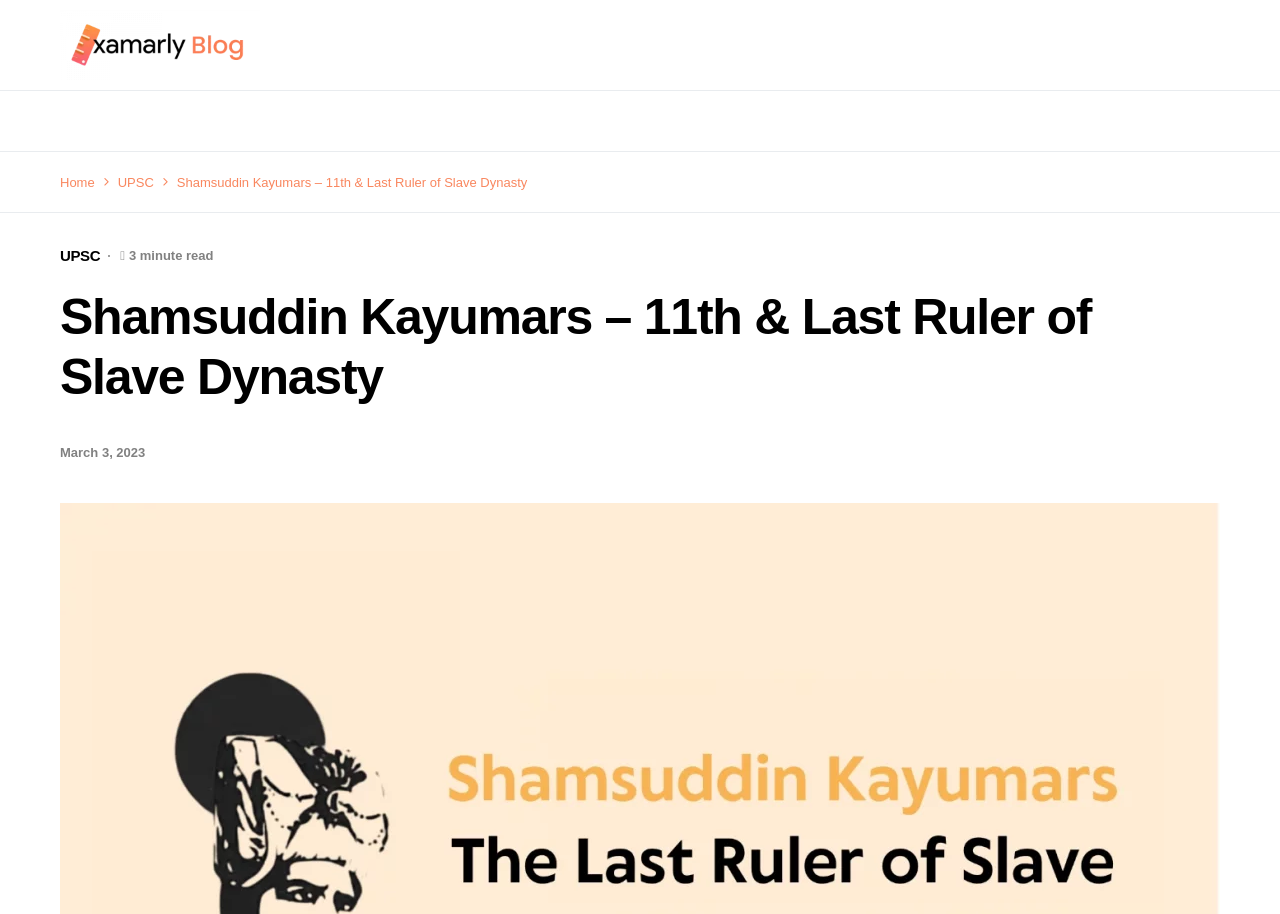What is the name of the ruler described on this webpage?
Please use the visual content to give a single word or phrase answer.

Shamsuddin Kayumars